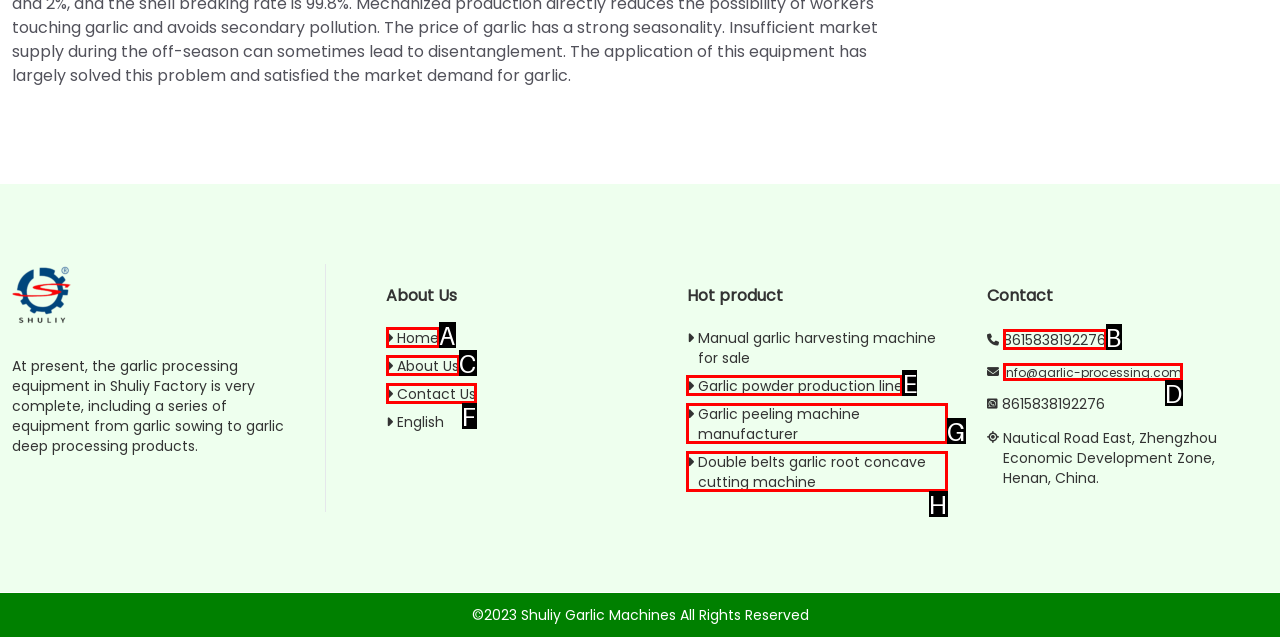Select the letter from the given choices that aligns best with the description: Garlic powder production line. Reply with the specific letter only.

E